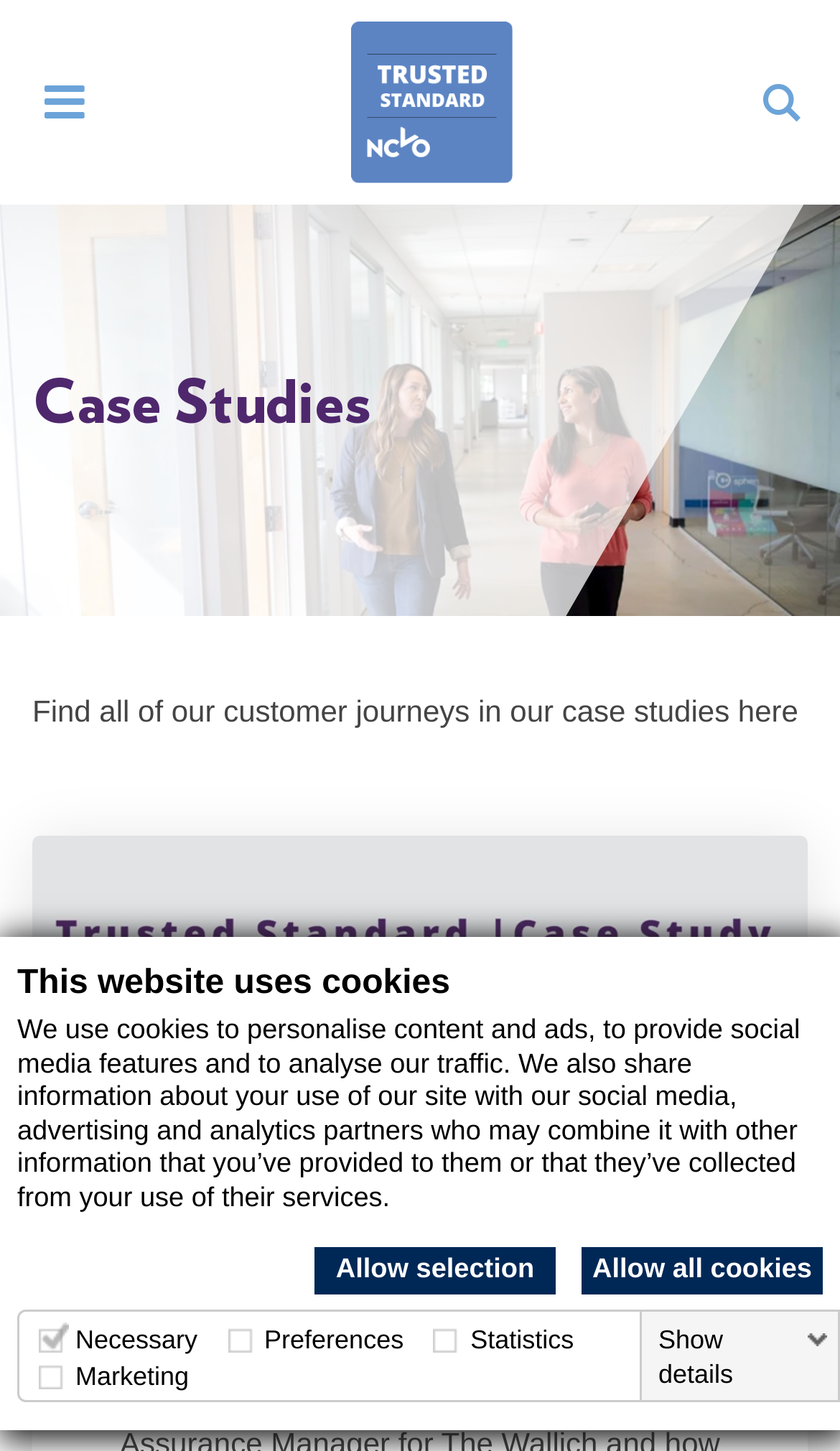Please determine the bounding box coordinates of the element's region to click in order to carry out the following instruction: "Go to Trusted Charity Home". The coordinates should be four float numbers between 0 and 1, i.e., [left, top, right, bottom].

[0.419, 0.015, 0.611, 0.126]